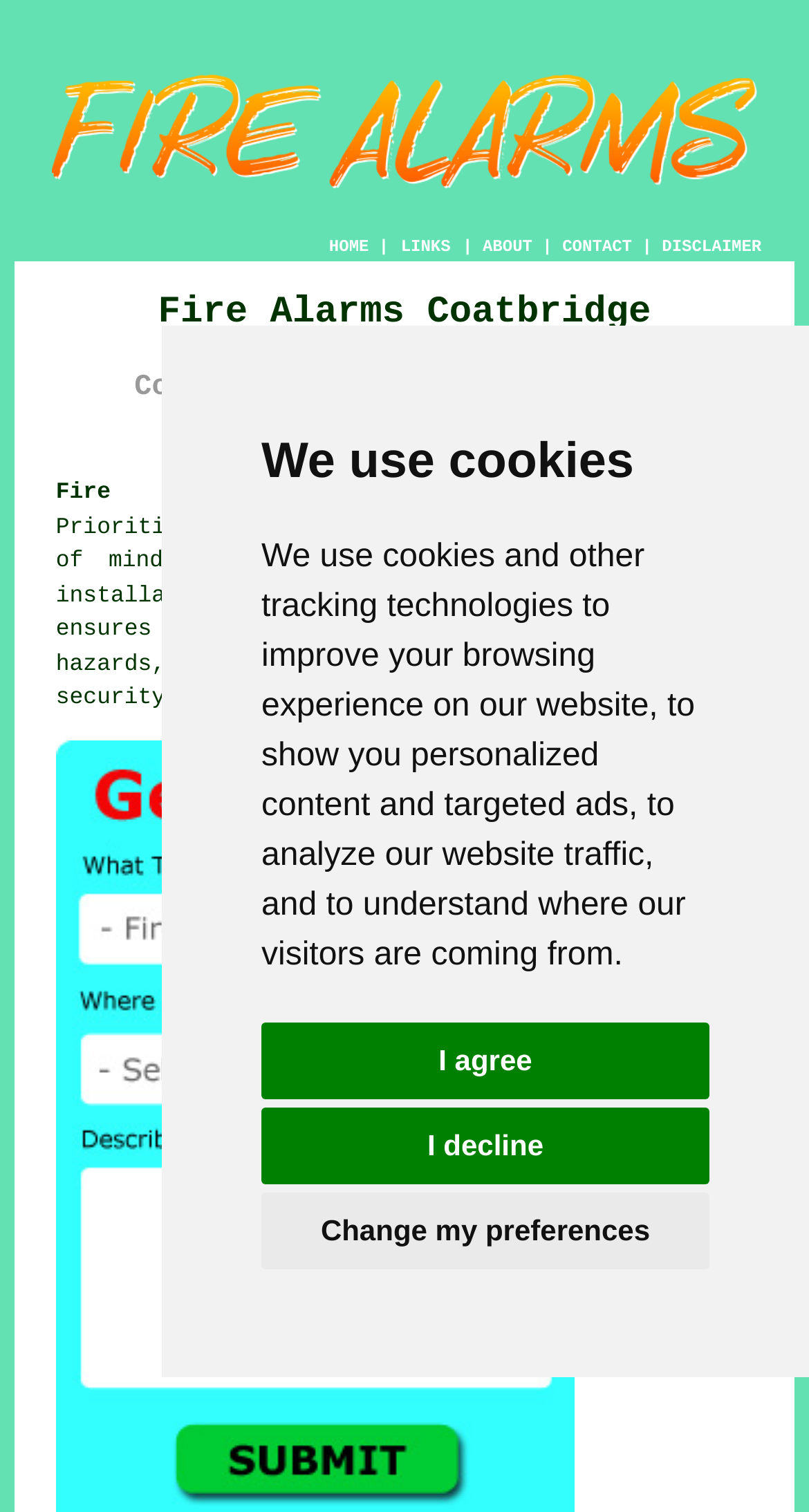Elaborate on the information and visuals displayed on the webpage.

The webpage is about fire alarm installation services in Coatbridge, Scotland. At the top, there is a large image related to fire alarms in Coatbridge, Scotland. Below the image, there is a navigation menu with five links: "HOME", "LINKS", "ABOUT", "CONTACT", and "DISCLAIMER". 

The main content of the webpage is divided into sections. The first section has a heading "Fire Alarms Coatbridge" and a subheading "Coatbridge Smoke and Fire Alarm Installation". Below the subheading, there is a link "Fire Alarms Coatbridge Scotland (ML5):" followed by a paragraph of text that explains the importance of prioritizing the safety of loved ones by installing a professional fire alarm system. The paragraph contains a link to "fire alarm system".

A dialog box appears on the page, which is a cookie notification. It contains a message explaining the use of cookies and tracking technologies on the website, along with three buttons: "I agree", "I decline", and "Change my preferences".